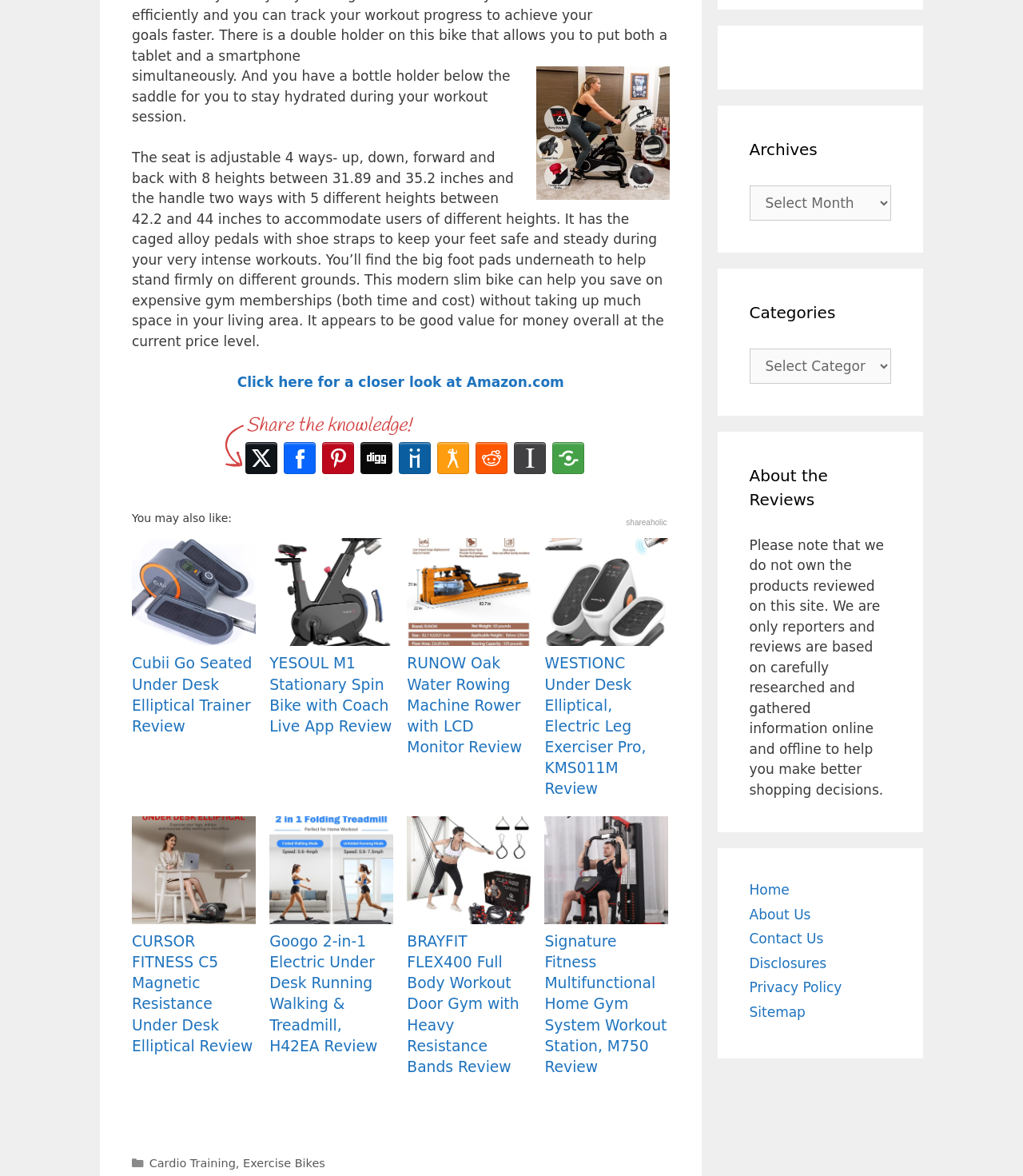Identify the bounding box for the UI element specified in this description: "aria-label="Share to Stumpedia"". The coordinates must be four float numbers between 0 and 1, formatted as [left, top, right, bottom].

[0.427, 0.358, 0.458, 0.386]